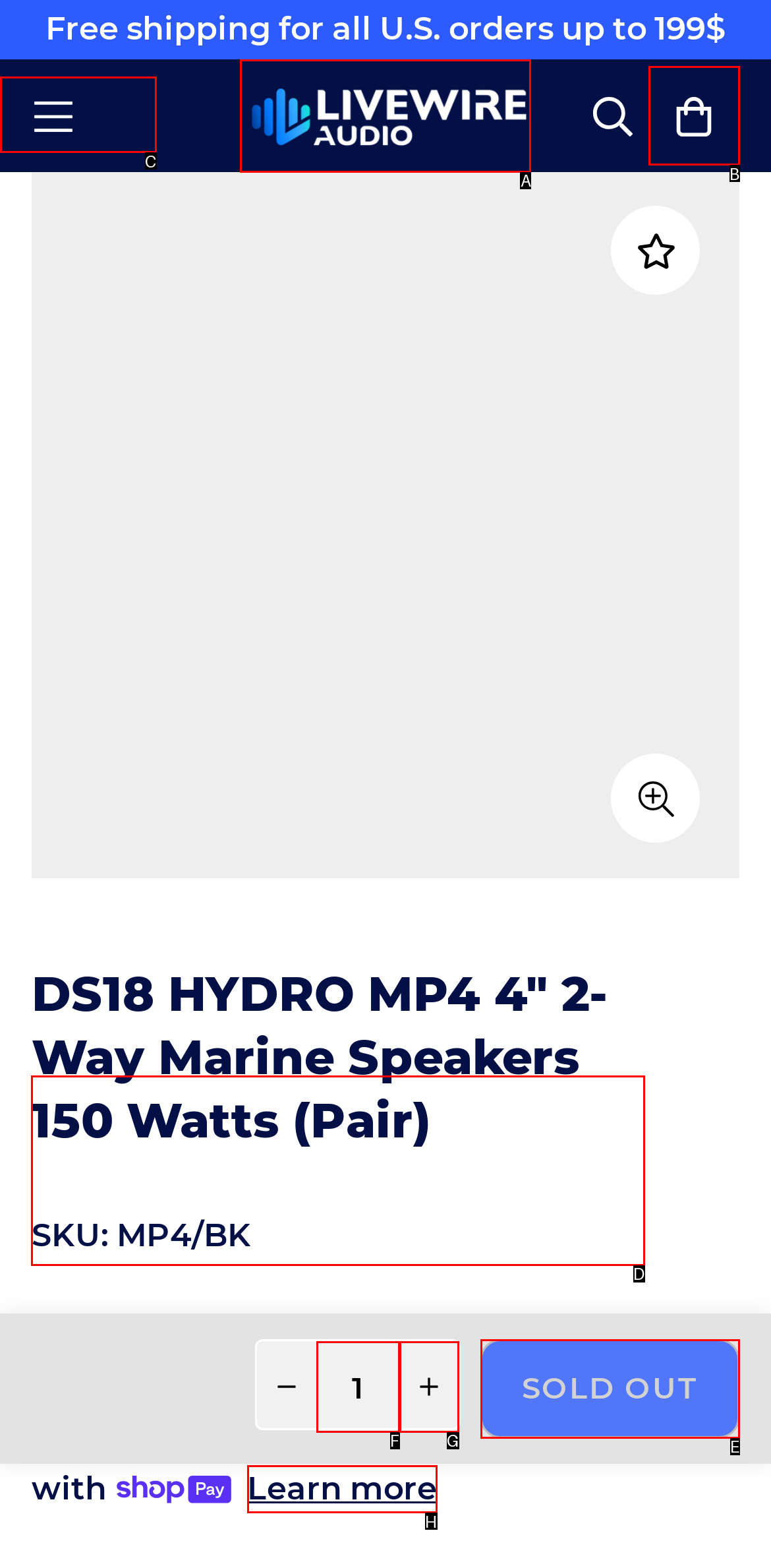Tell me which one HTML element I should click to complete the following task: View product details Answer with the option's letter from the given choices directly.

D